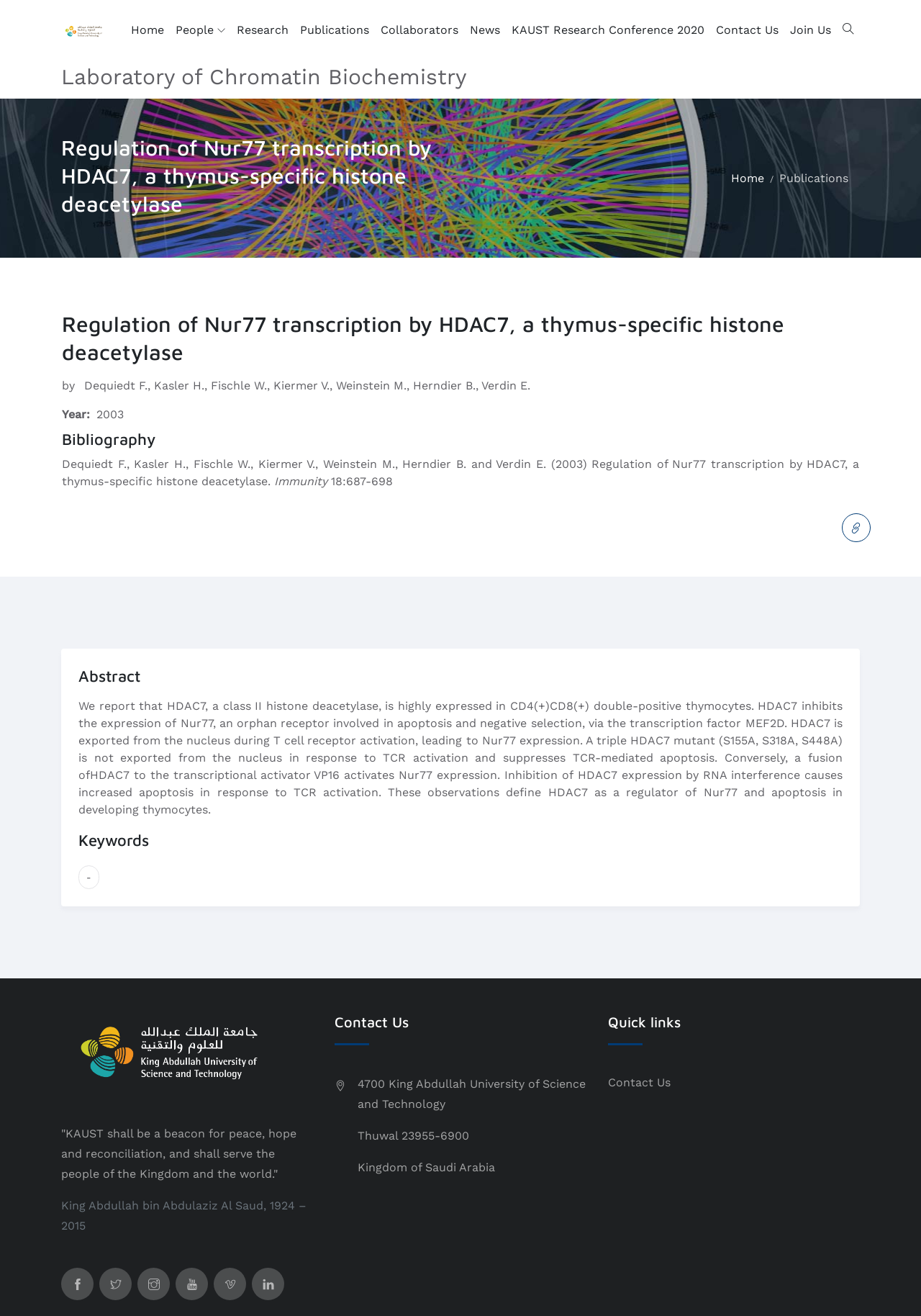How many authors are listed for the publication?
Please provide a single word or phrase as your answer based on the screenshot.

8